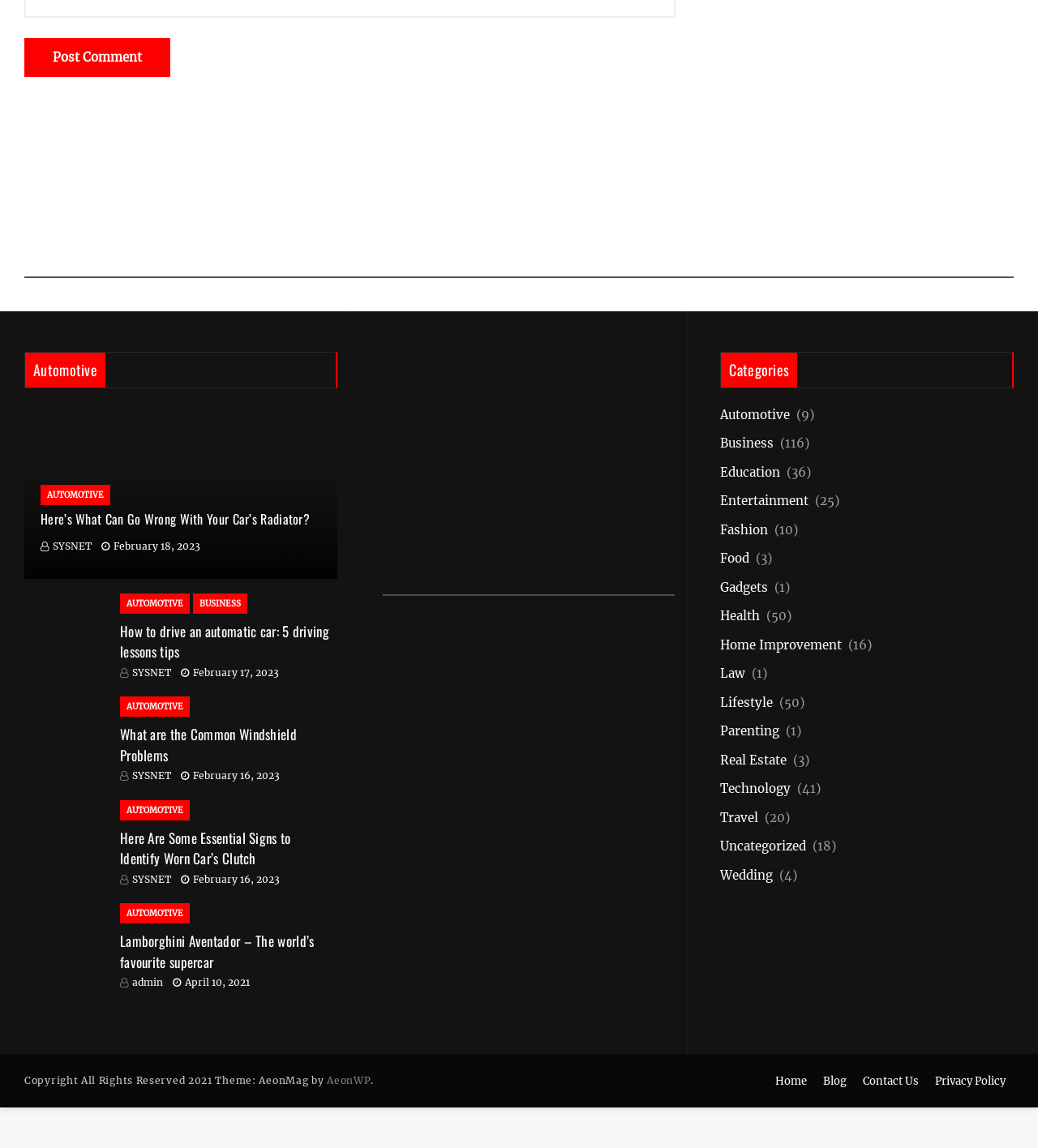Could you provide the bounding box coordinates for the portion of the screen to click to complete this instruction: "Browse the 'Automotive' category"?

[0.039, 0.423, 0.106, 0.44]